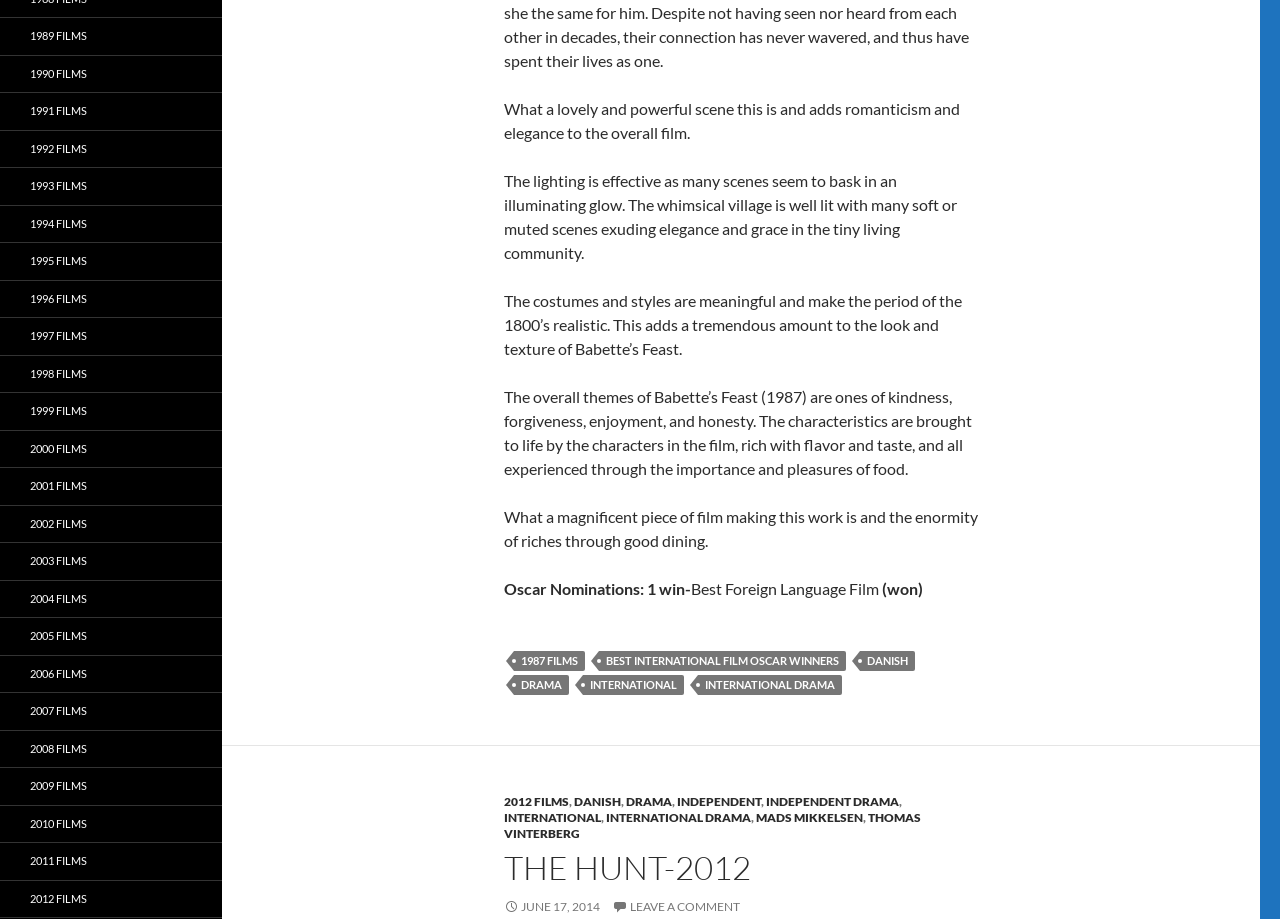Locate the bounding box coordinates of the area to click to fulfill this instruction: "Check out BEST INTERNATIONAL FILM OSCAR WINNERS". The bounding box should be presented as four float numbers between 0 and 1, in the order [left, top, right, bottom].

[0.468, 0.708, 0.661, 0.73]